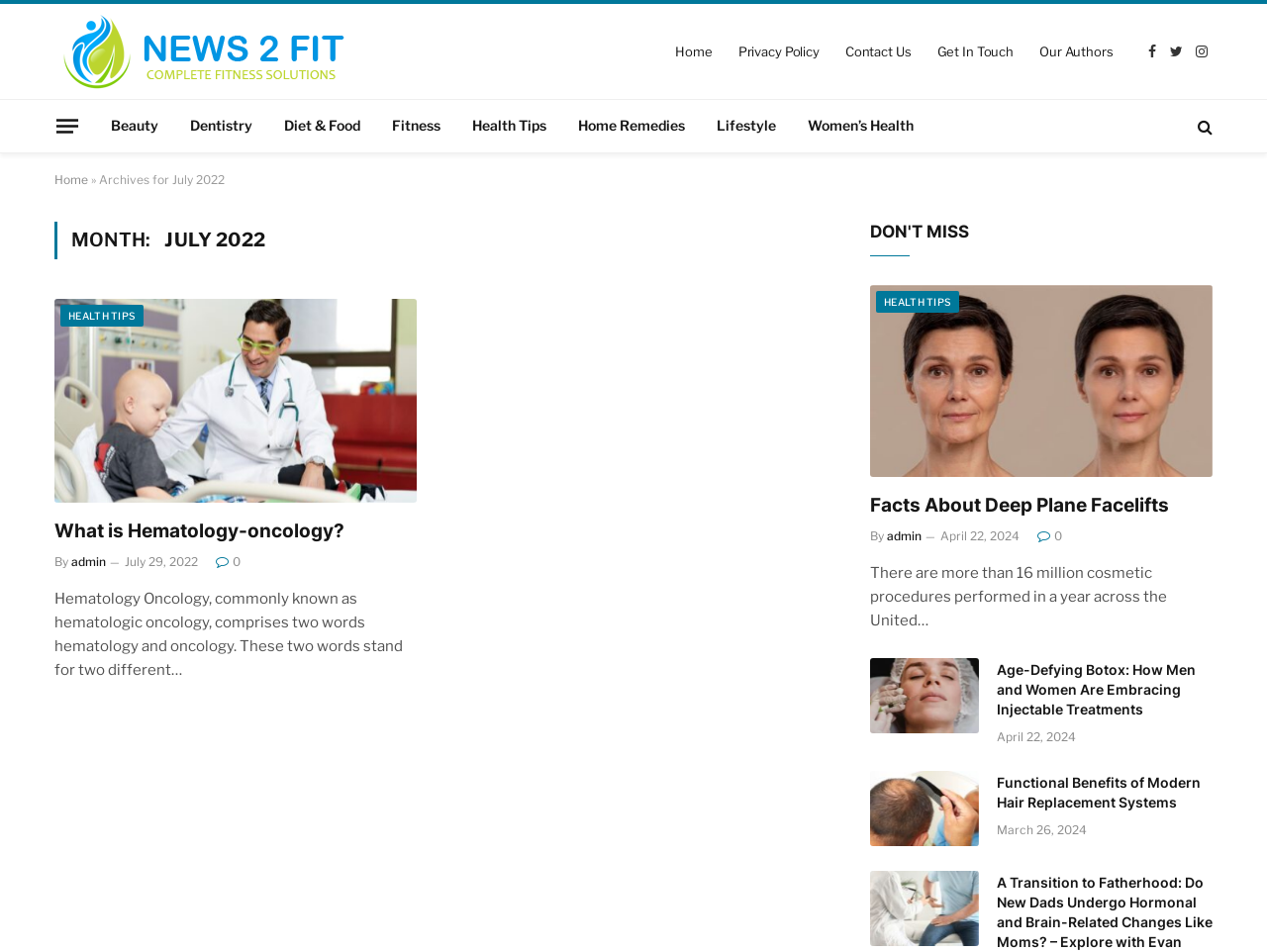Provide a one-word or short-phrase answer to the question:
How many articles are on this webpage?

3